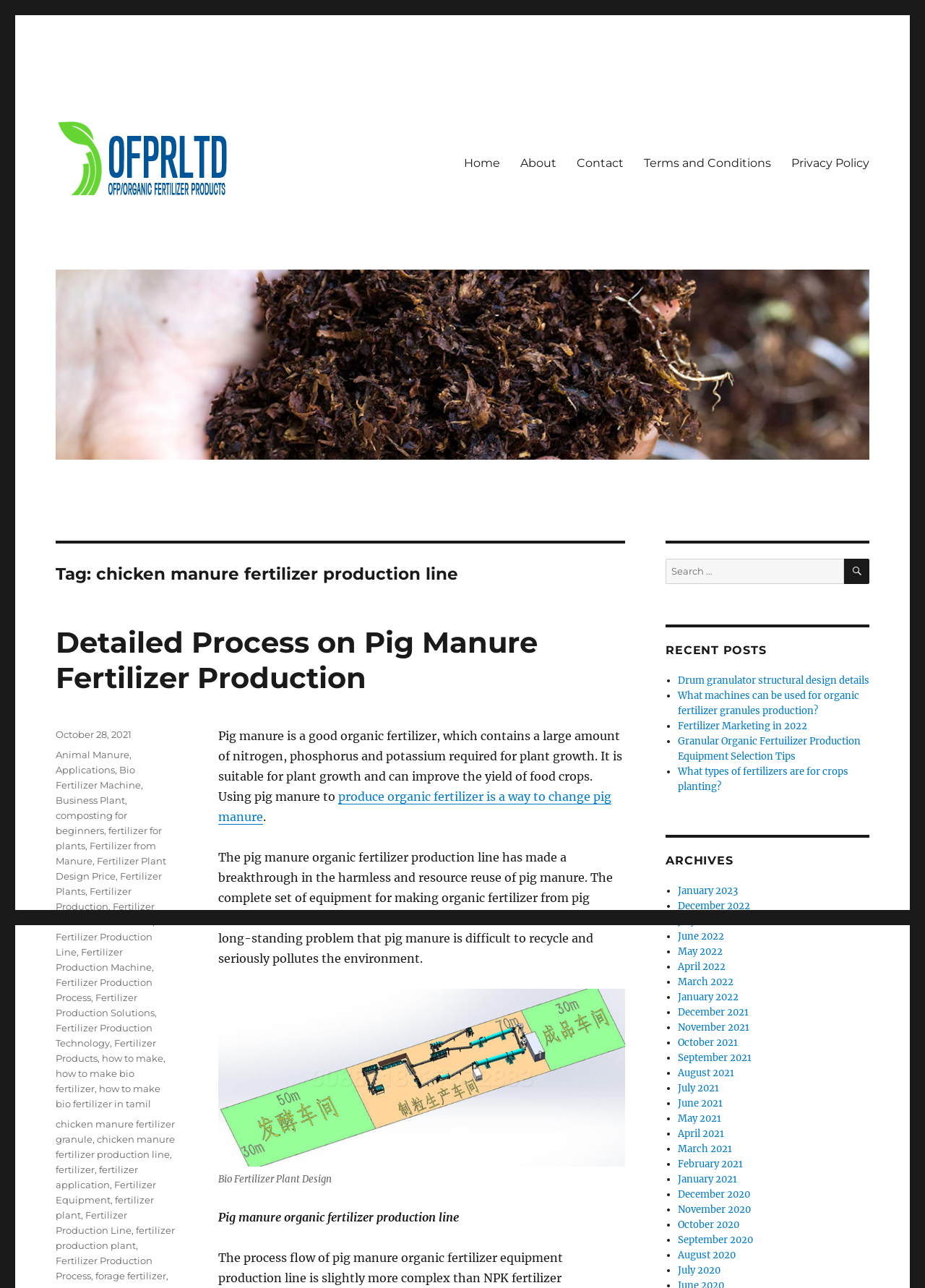Using the webpage screenshot, find the UI element described by chicken manure fertilizer granule. Provide the bounding box coordinates in the format (top-left x, top-left y, bottom-right x, bottom-right y), ensuring all values are floating point numbers between 0 and 1.

[0.06, 0.868, 0.189, 0.889]